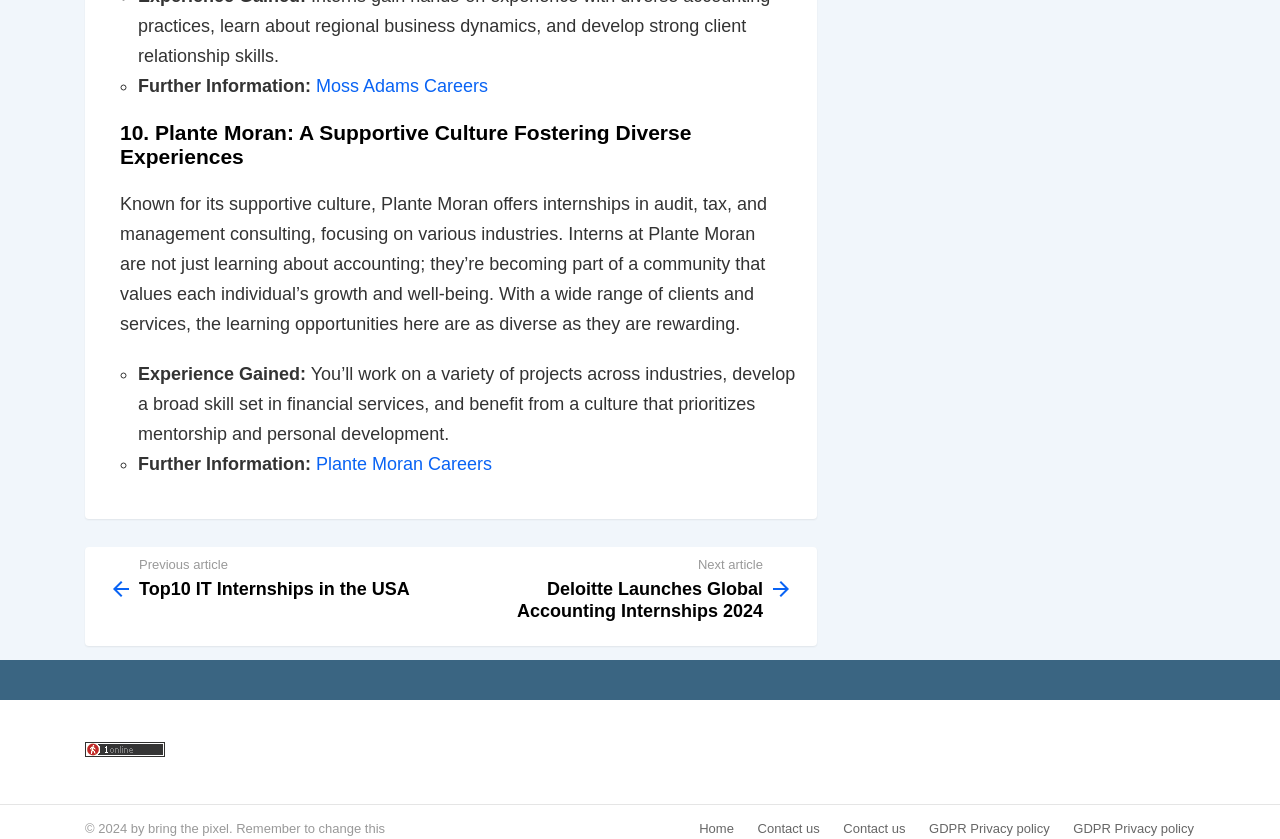Extract the bounding box coordinates for the UI element described by the text: "GDPR Privacy policy". The coordinates should be in the form of [left, top, right, bottom] with values between 0 and 1.

[0.718, 0.955, 0.828, 0.974]